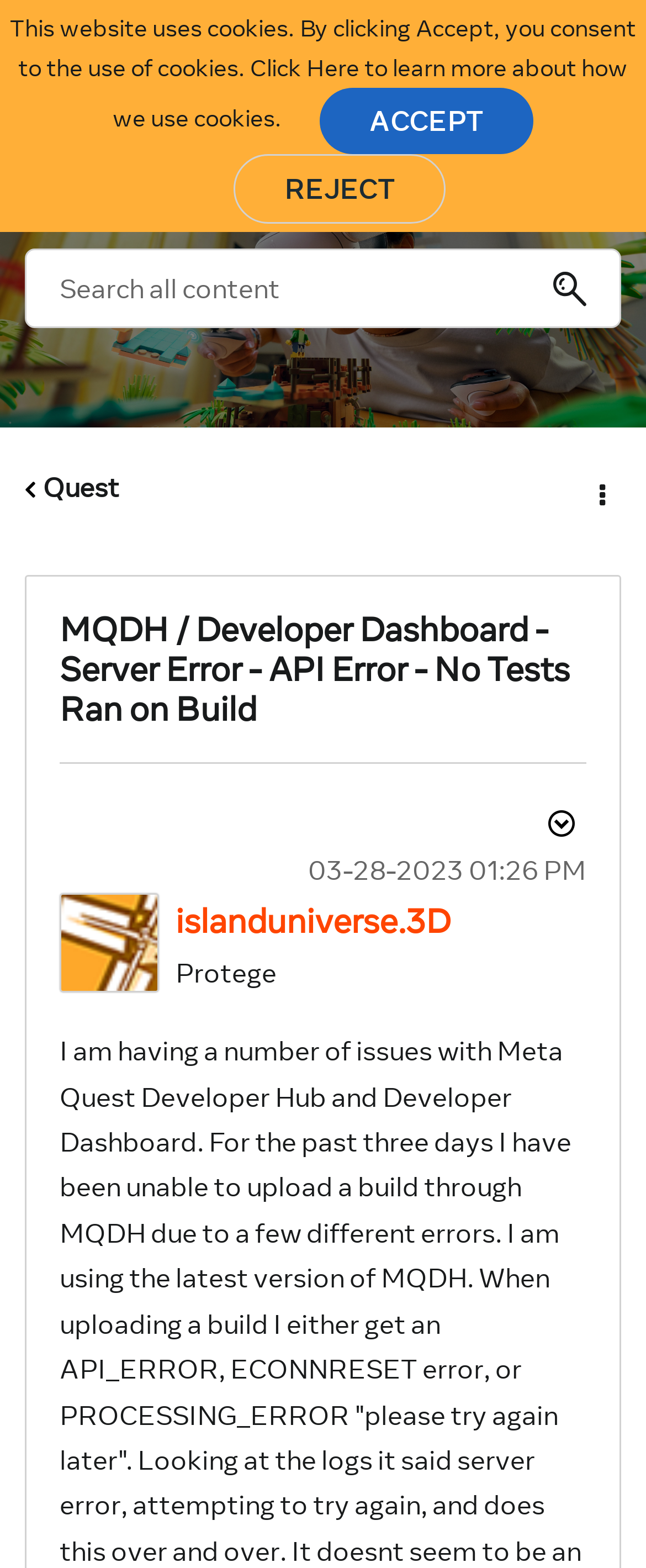Examine the image and give a thorough answer to the following question:
What is the date and time of the post?

I found two StaticText elements with the texts '‎03-28-2023' and '01:26 PM' which together indicate the date and time of the post.